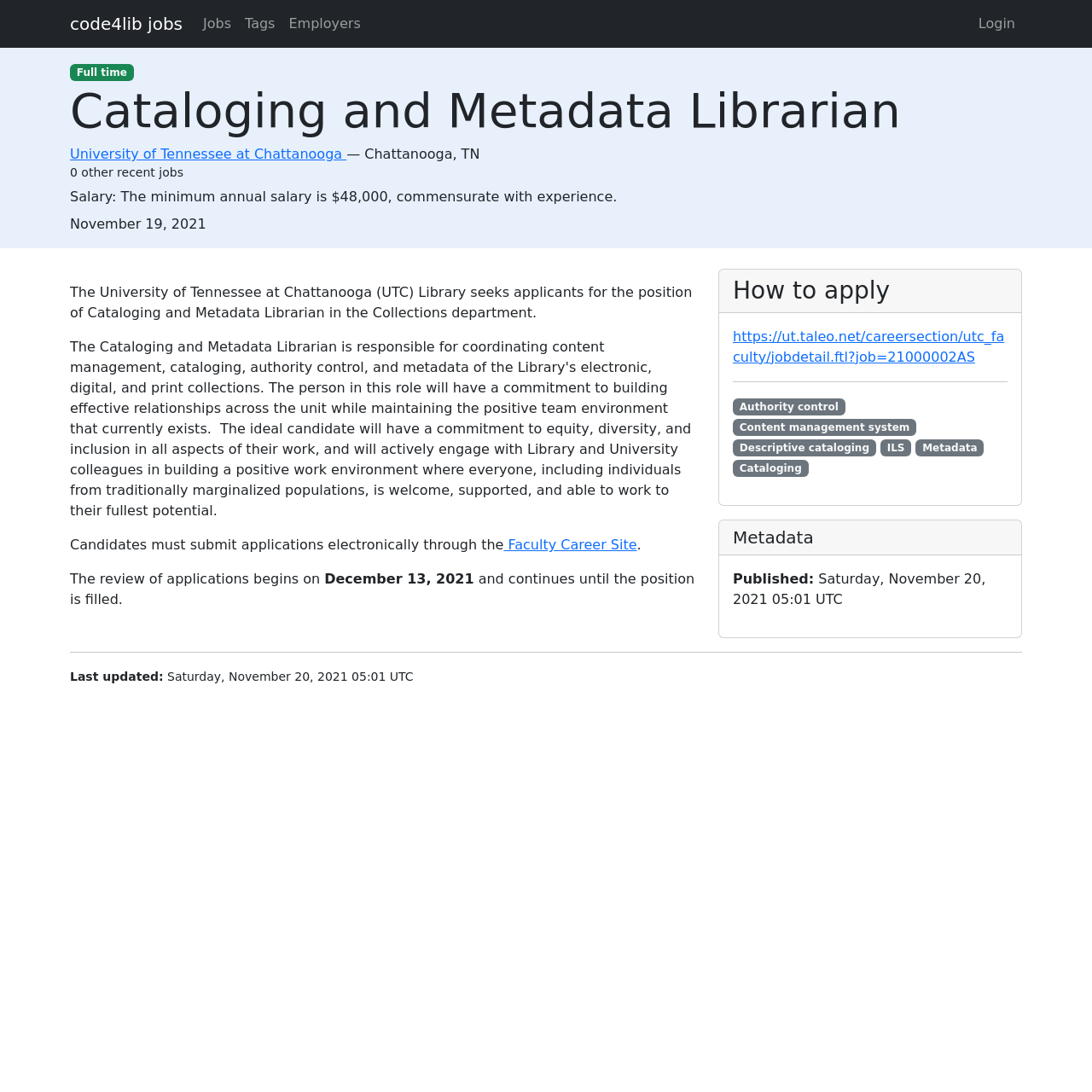Use a single word or phrase to answer the question: What is the minimum annual salary for the job?

$48,000